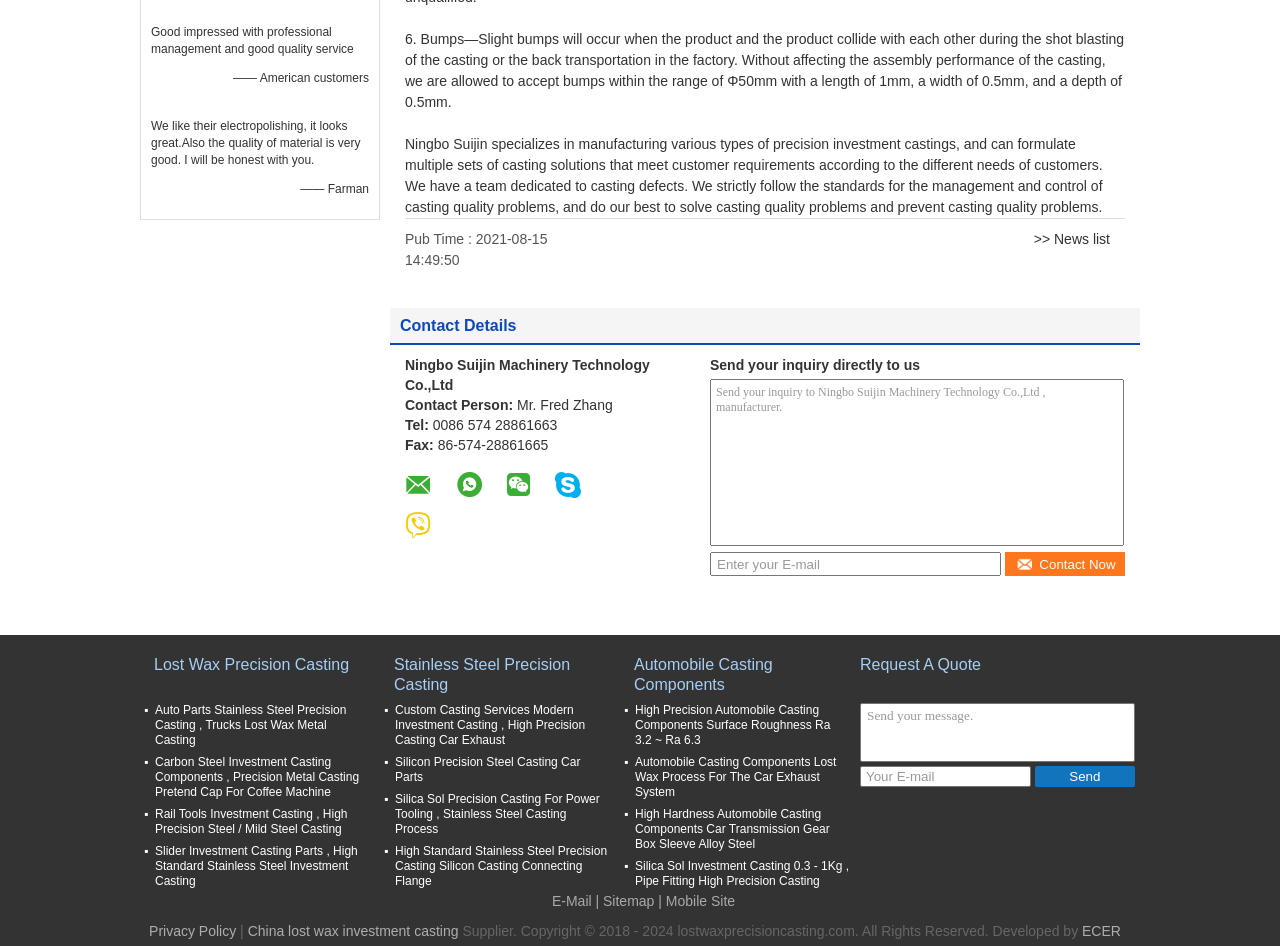Give a short answer using one word or phrase for the question:
What is the purpose of the 'Request A Quote' section?

To send a message